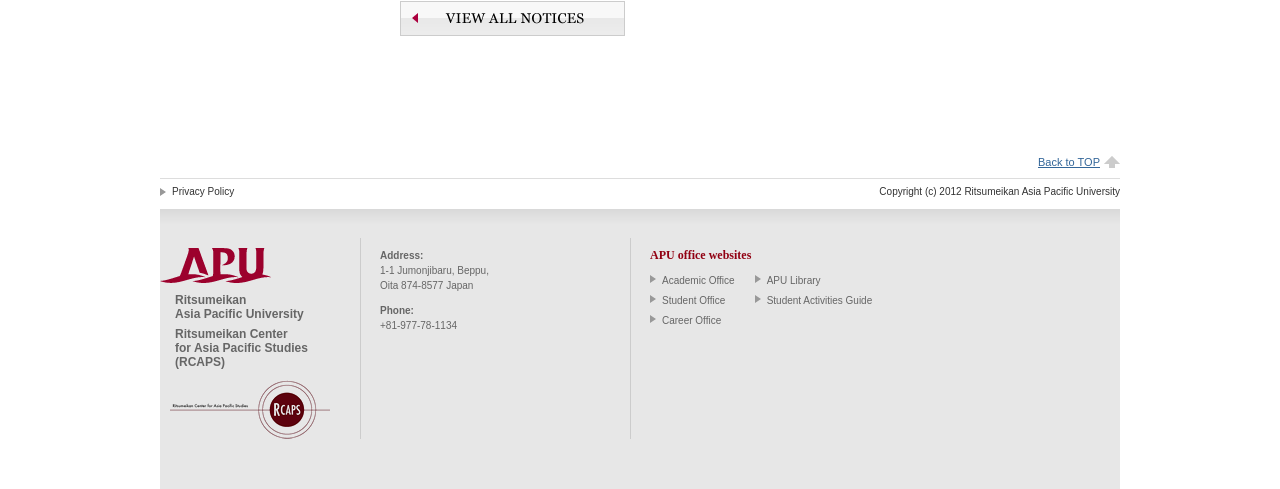Please find the bounding box coordinates of the section that needs to be clicked to achieve this instruction: "Send an email to dispatch@coltoncooperlogistics.com".

None